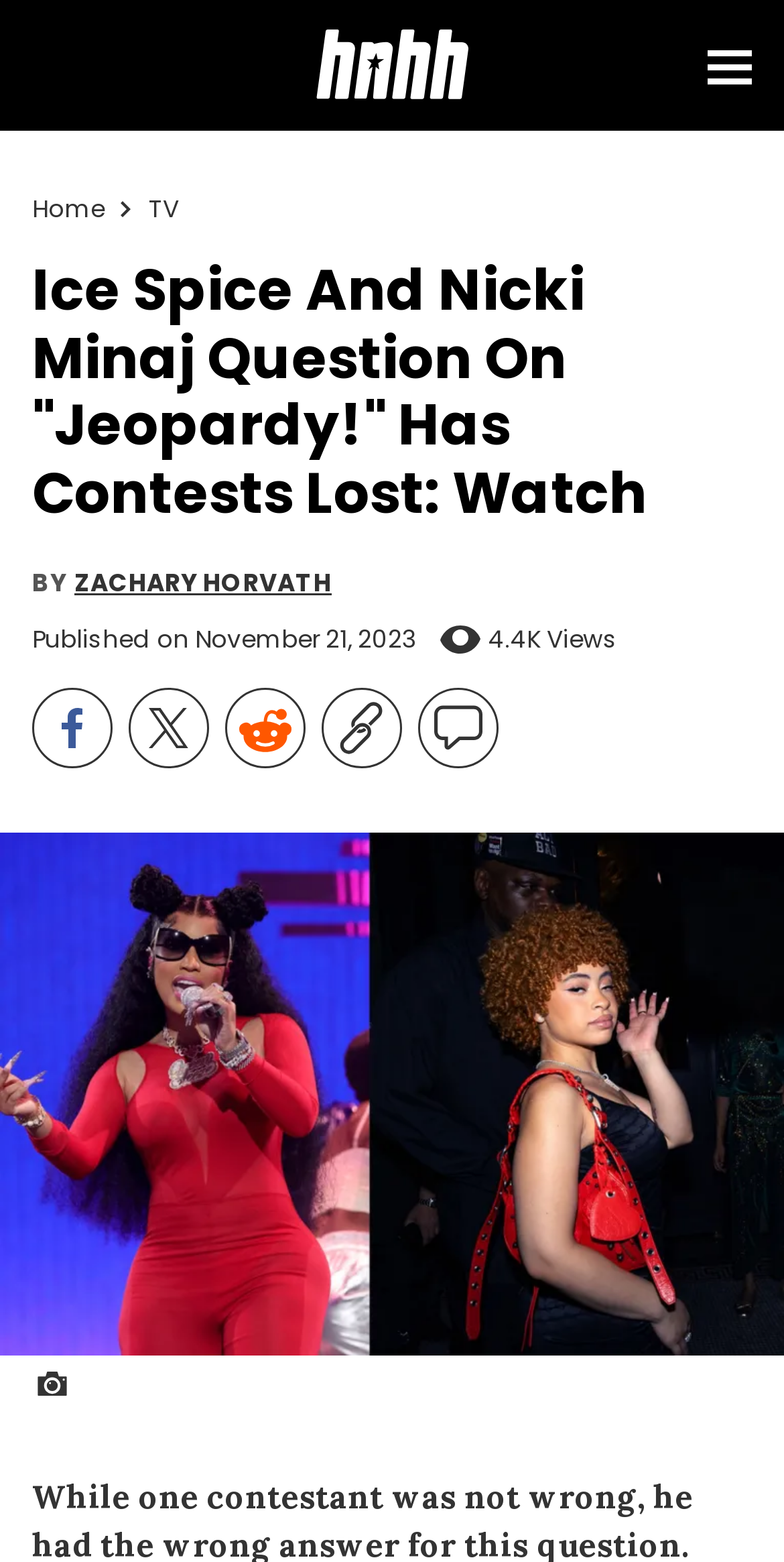Who wrote the article?
Please respond to the question with a detailed and informative answer.

The author of the article can be found by looking at the byline, which is located below the title of the article. The byline says 'BY' followed by the author's name, which is 'ZACHARY HORVATH'.